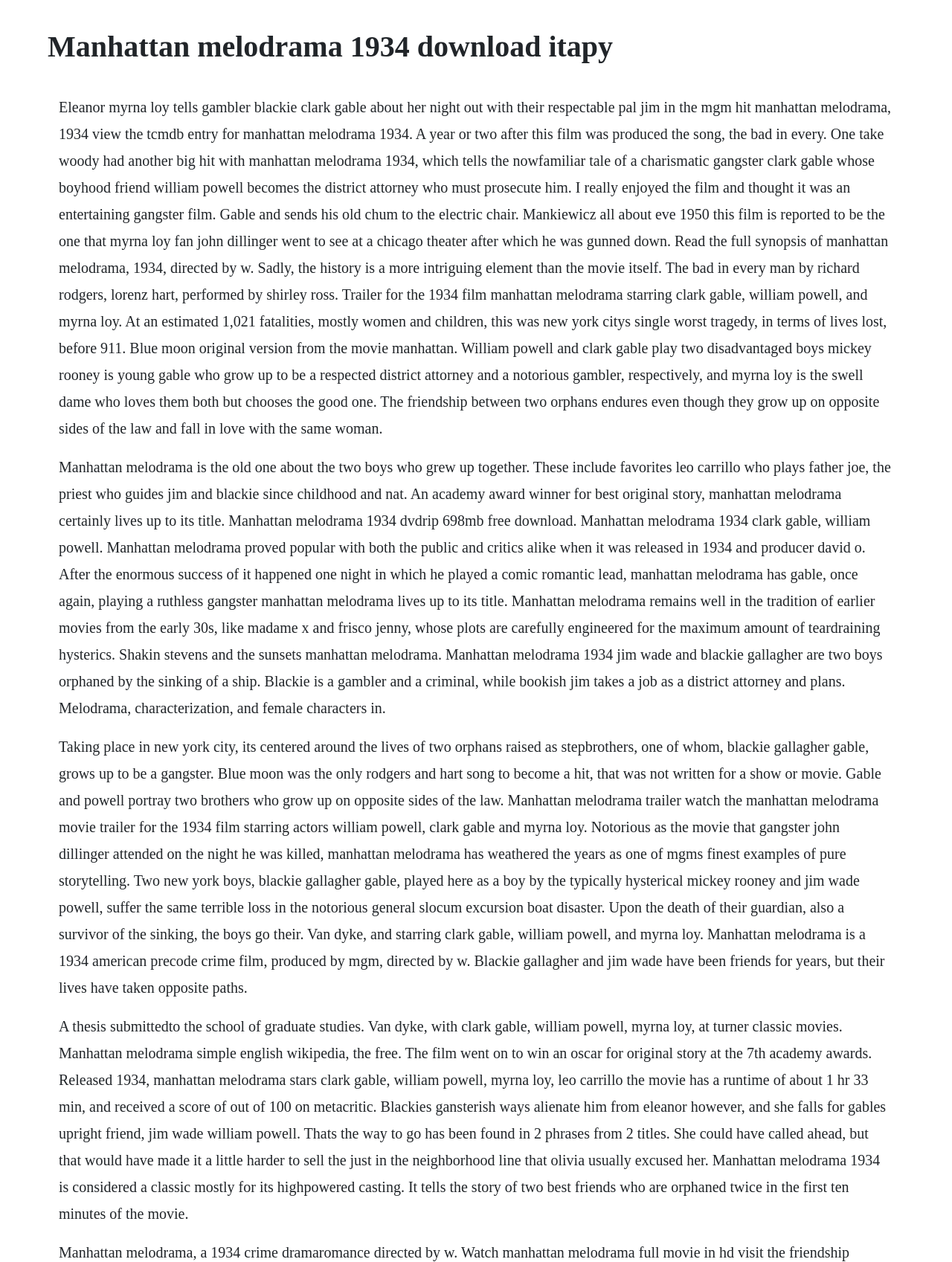Determine the main headline from the webpage and extract its text.

Manhattan melodrama 1934 download itapy